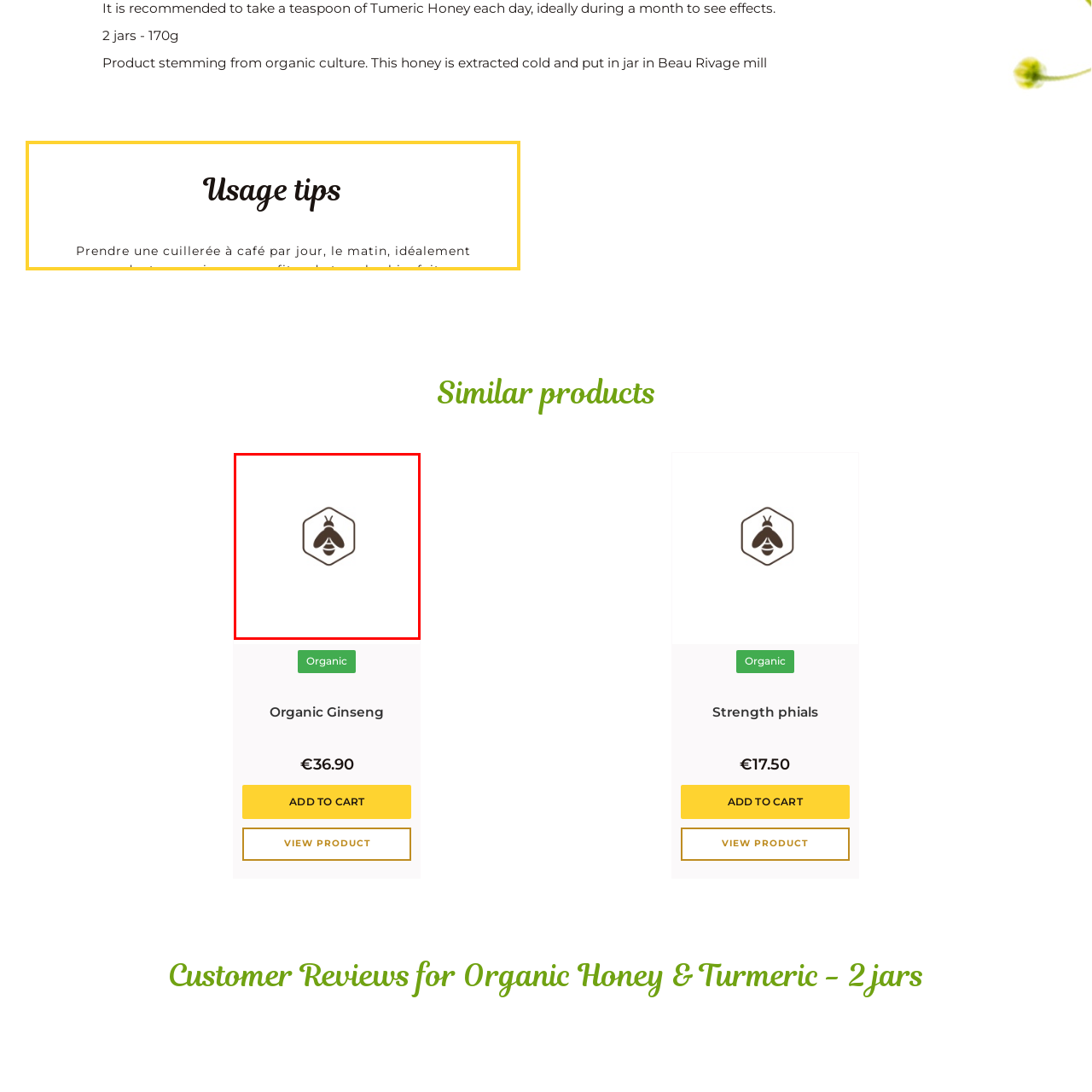Pay attention to the content inside the red bounding box and deliver a detailed answer to the following question based on the image's details: What is the symbol of pollination and sustainability?

According to the caption, the bee is a symbol of pollination and sustainability, which is closely related to the themes of natural products and organic farming.